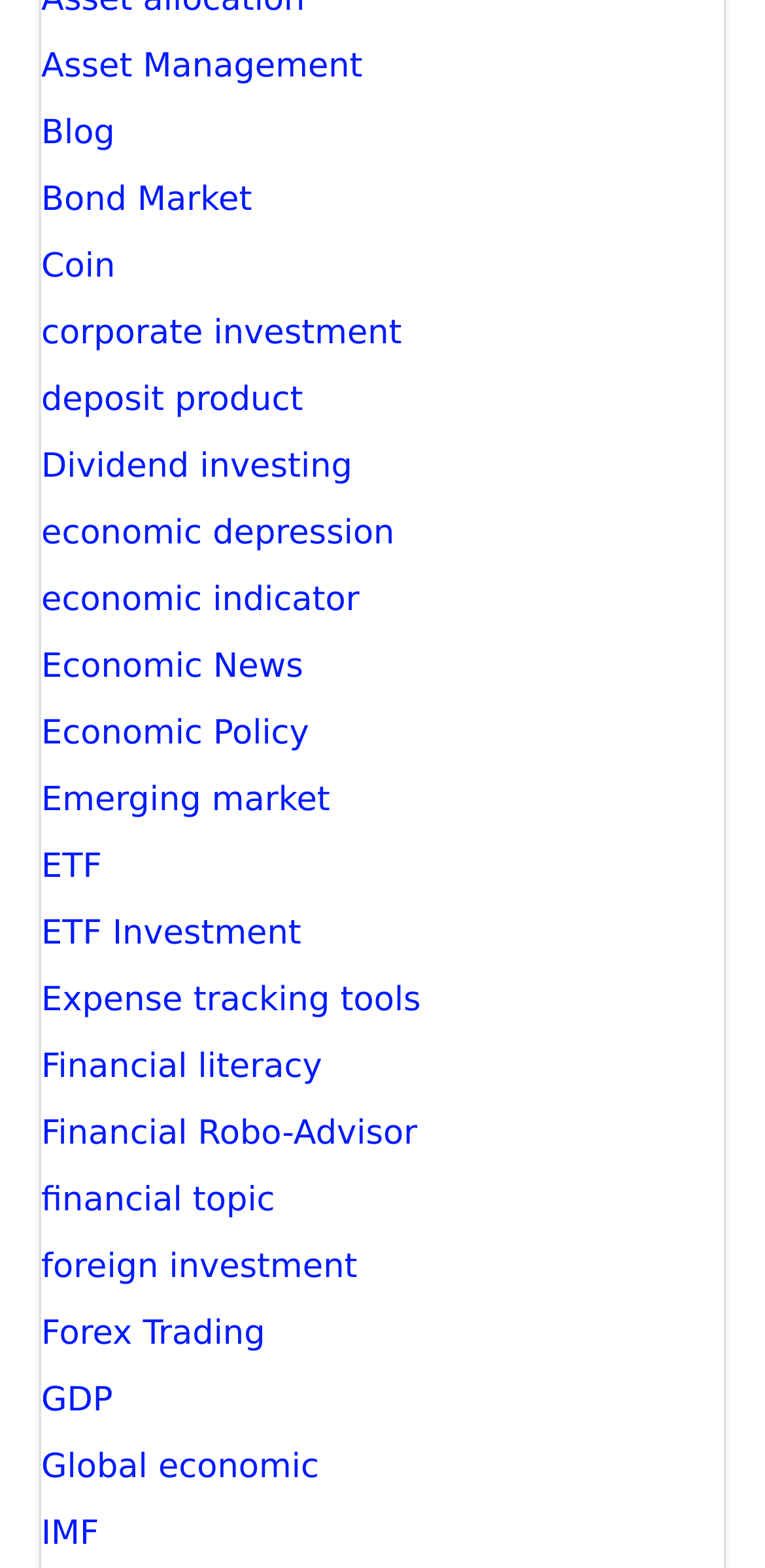Please determine the bounding box coordinates for the element with the description: "ETF".

[0.054, 0.541, 0.133, 0.566]